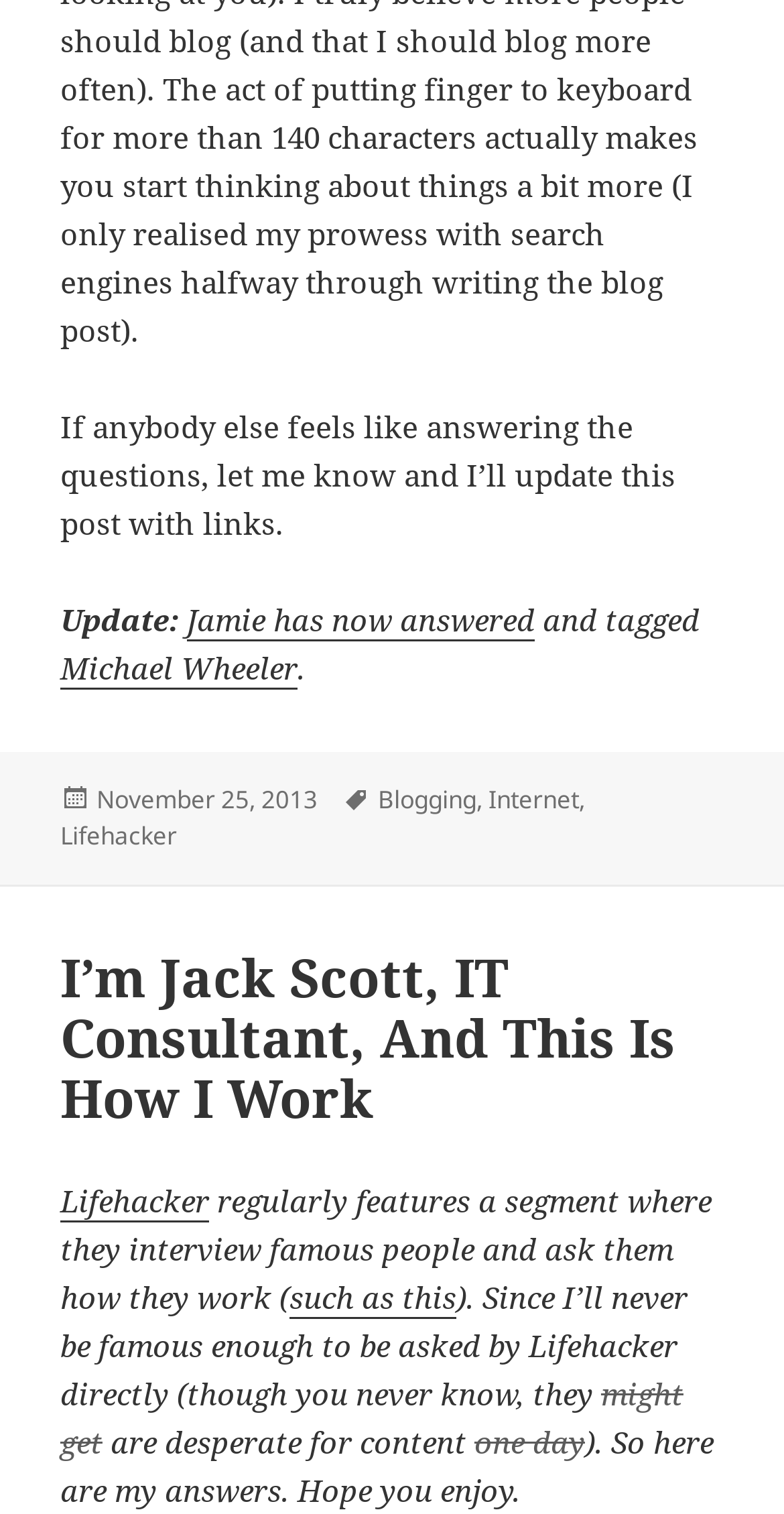Pinpoint the bounding box coordinates of the element that must be clicked to accomplish the following instruction: "View the post dated November 25, 2013". The coordinates should be in the format of four float numbers between 0 and 1, i.e., [left, top, right, bottom].

[0.123, 0.516, 0.405, 0.54]